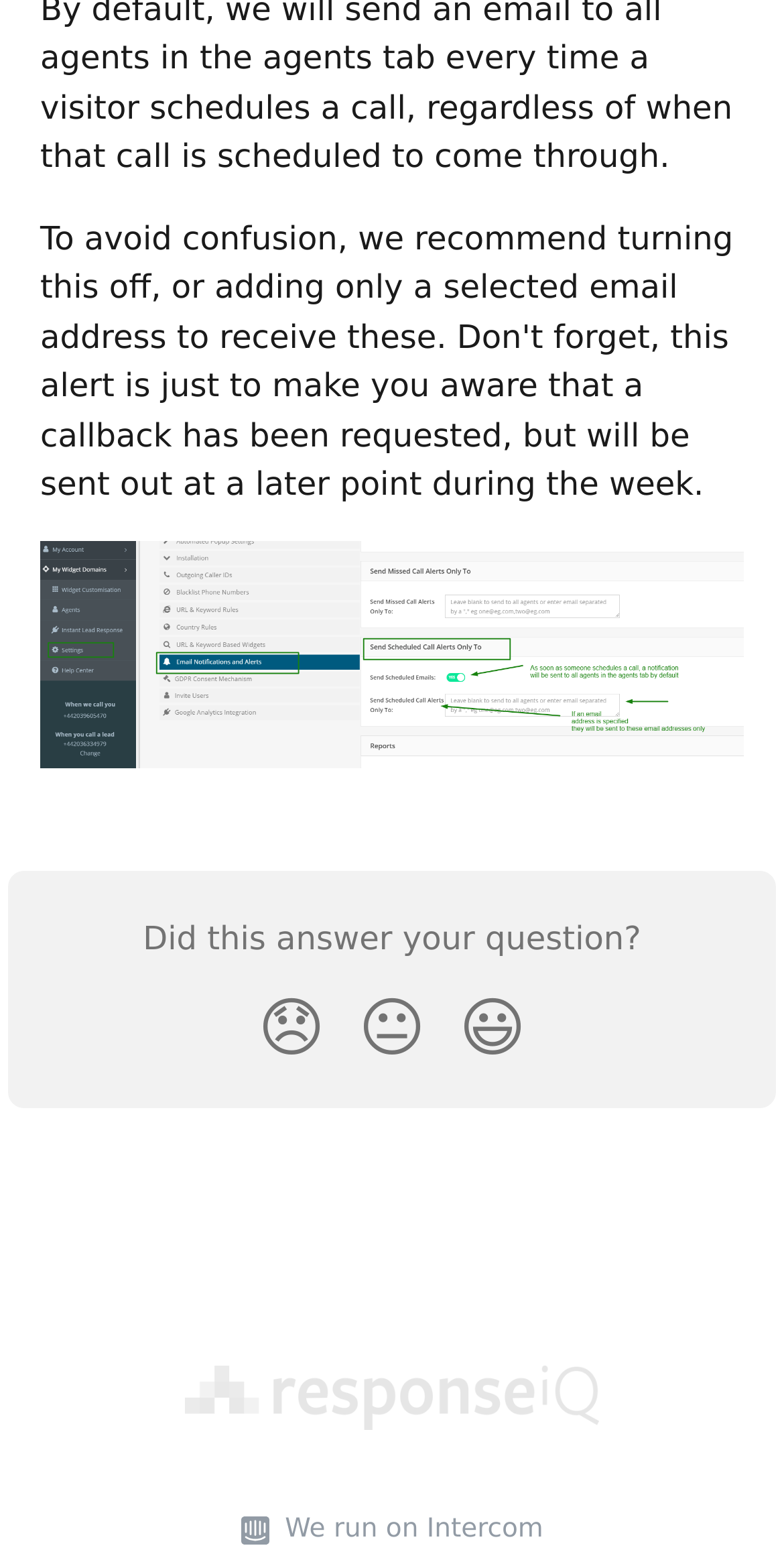What is the text above the reaction buttons?
Based on the screenshot, answer the question with a single word or phrase.

Did this answer your question?